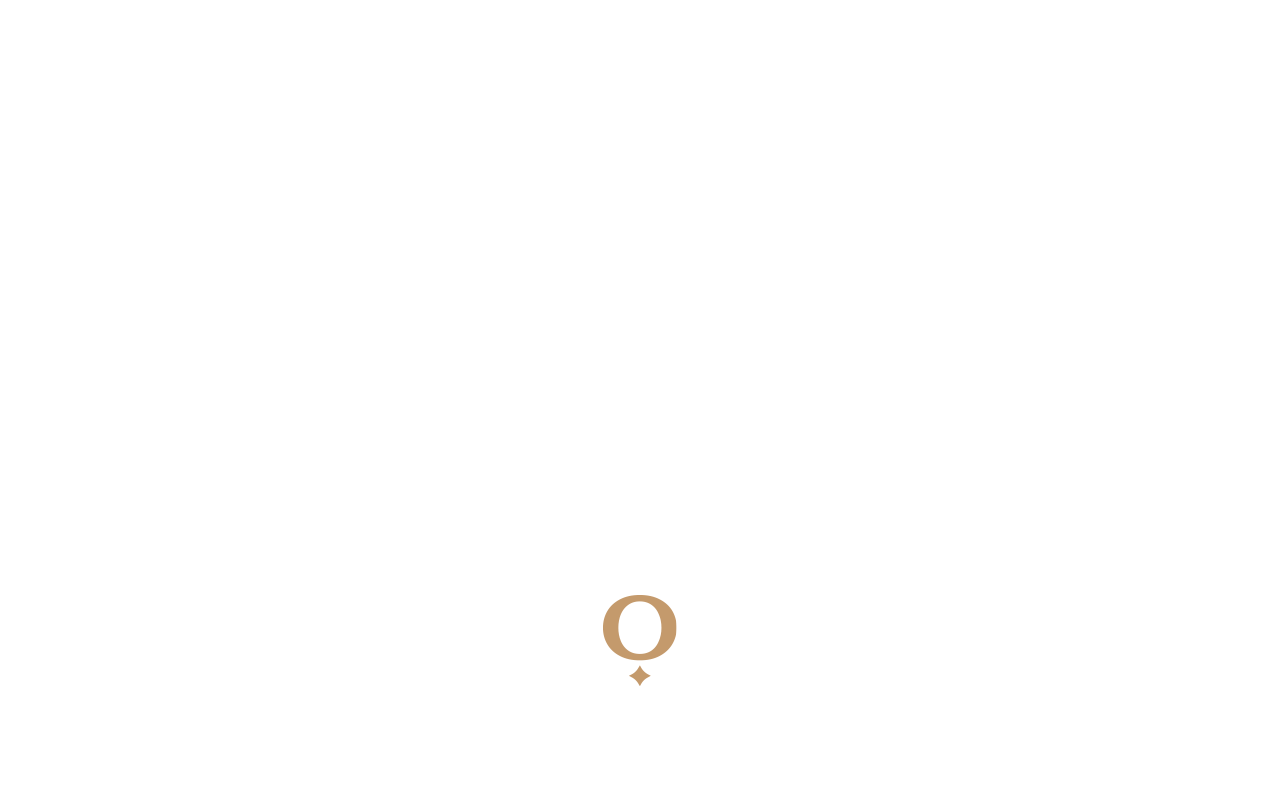Write an elaborate caption that captures the essence of the webpage.

This webpage is about event planning, specifically providing tips and guides for planning a successful party or event. At the top, there is a prominent link to "ENQUIRE NOW" and a logo of "Diamond Venues Group" with a horizontal menu bar below, containing links to "HOME", "ABOUT US", "EVENTS", "OUR BALLROOMS", "GALLERY", and "CONTACT US". 

Below the menu bar, there is a heading that reads "Planning a Party? Here are a Few Event Planning Tips to Help You Get started". Underneath, there is a breadcrumb navigation section with links to "Home", "Sydney Venues", and the current page. 

The main content of the page is divided into sections, with a large image of a venue hire in Sydney at the top. Below the image, there are three articles or blog posts, each with a post image, a title, and a date. The titles of the articles are "Mistakes to Avoid When Looking For Wedding Venues", "Planning a Party? Here are a Few Event Planning Tips to Help You Get started", and "The Ultimate Guide to Finding the Perfect Party Venue". Each article also has a "Post image" link and a date stamp. 

At the bottom of the page, there is another article with a post image and a title "Throwing a Baby Shower? Here Are Some Helpful Tips to Make the Event Successful".